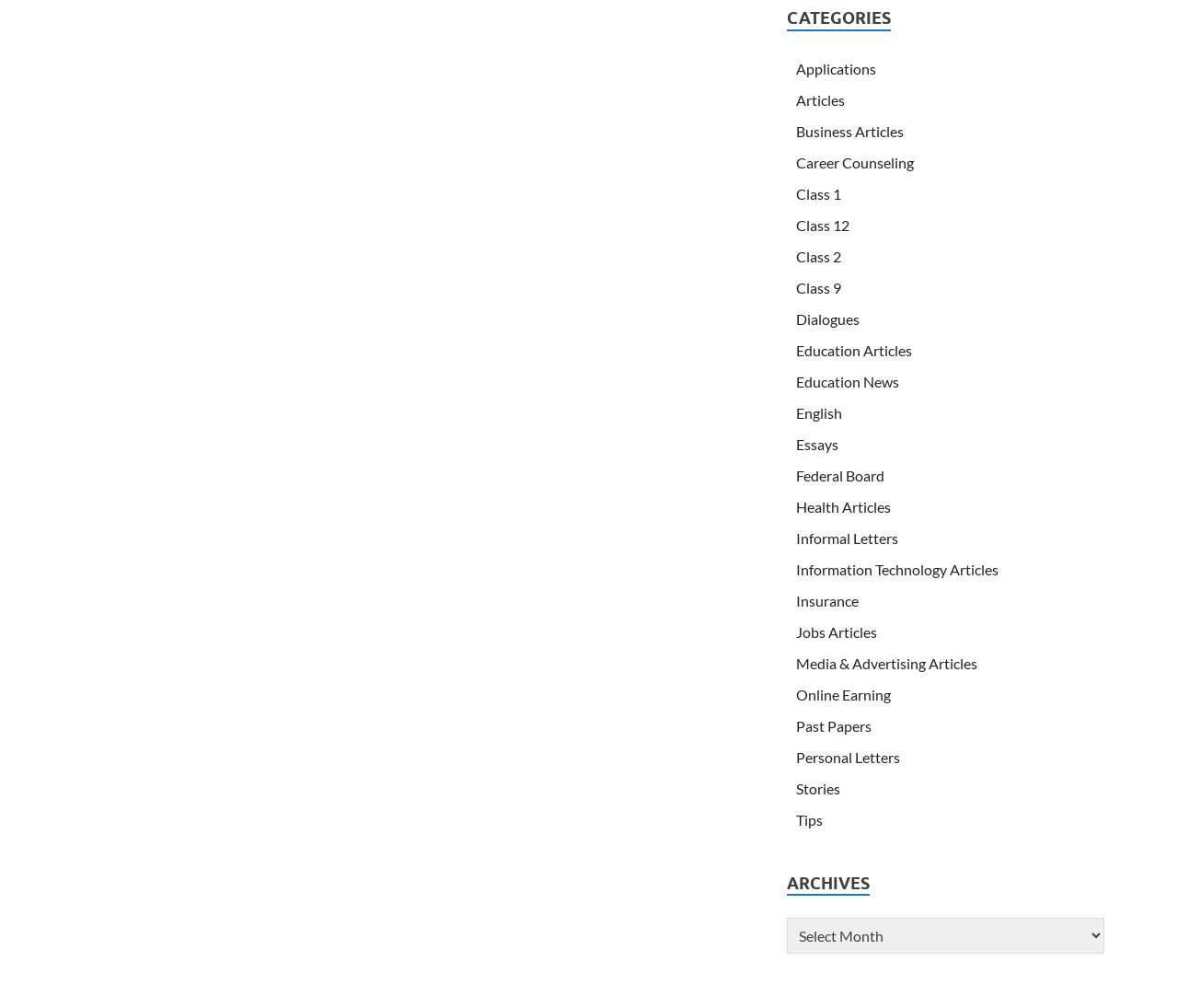Pinpoint the bounding box coordinates for the area that should be clicked to perform the following instruction: "Read Health Articles".

[0.676, 0.494, 0.756, 0.511]